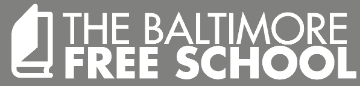Give a detailed account of the visual elements in the image.

The image features the logo of "The Baltimore Free School," characterized by clean, minimalist design elements. It includes an open book icon alongside the text, which emphasizes a focus on education and community learning. The logo's modern aesthetic suggests an accessible and inclusive approach to education, reflecting the values of the institution. The background is a subtle gray, providing a neutral canvas that highlights the white text and imagery, enhancing readability and visual appeal. This emblem signifies the school's commitment to offering resources and knowledge freely to its community.